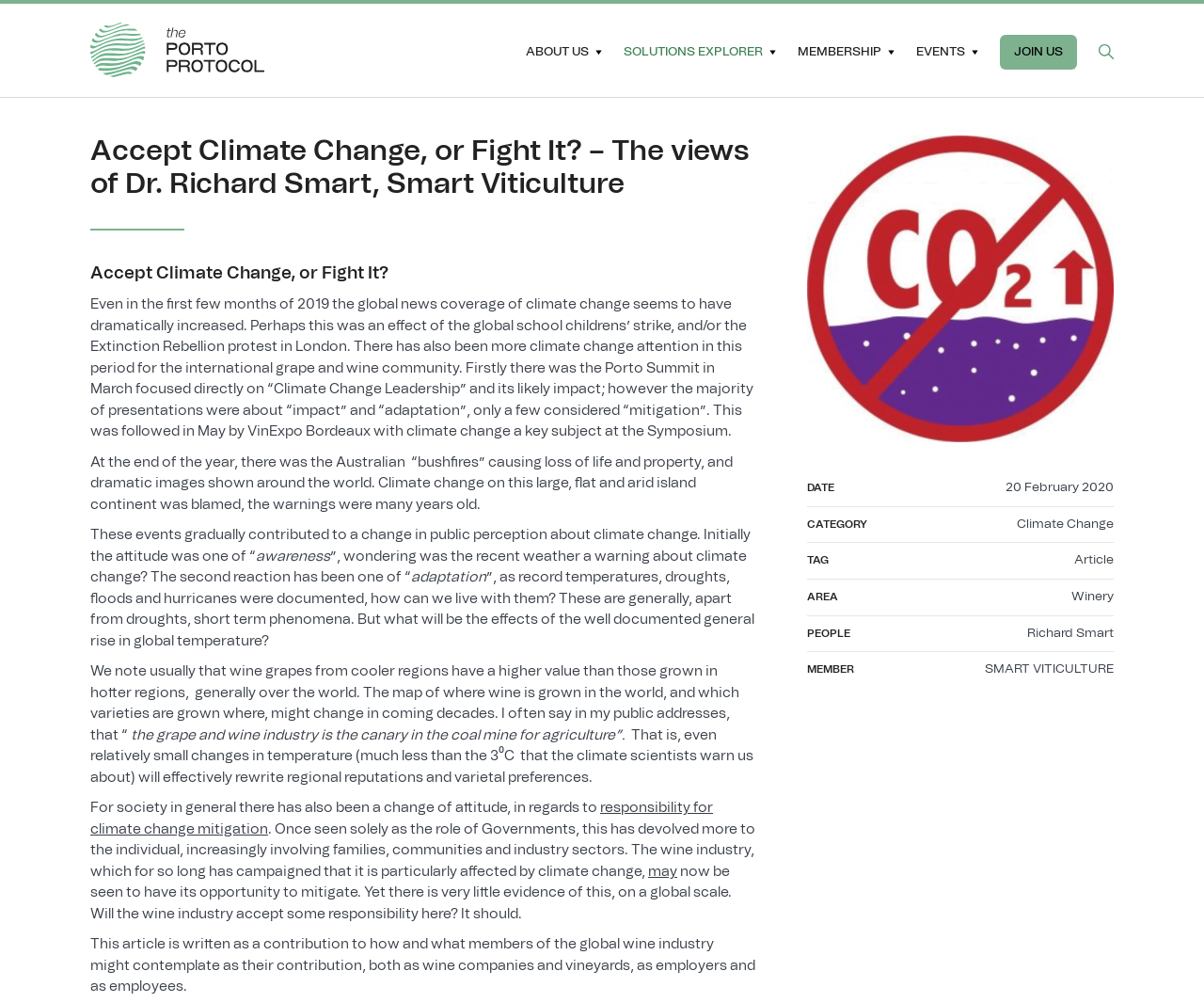Locate the bounding box coordinates of the segment that needs to be clicked to meet this instruction: "Read the article about Climate Change".

[0.845, 0.516, 0.925, 0.529]